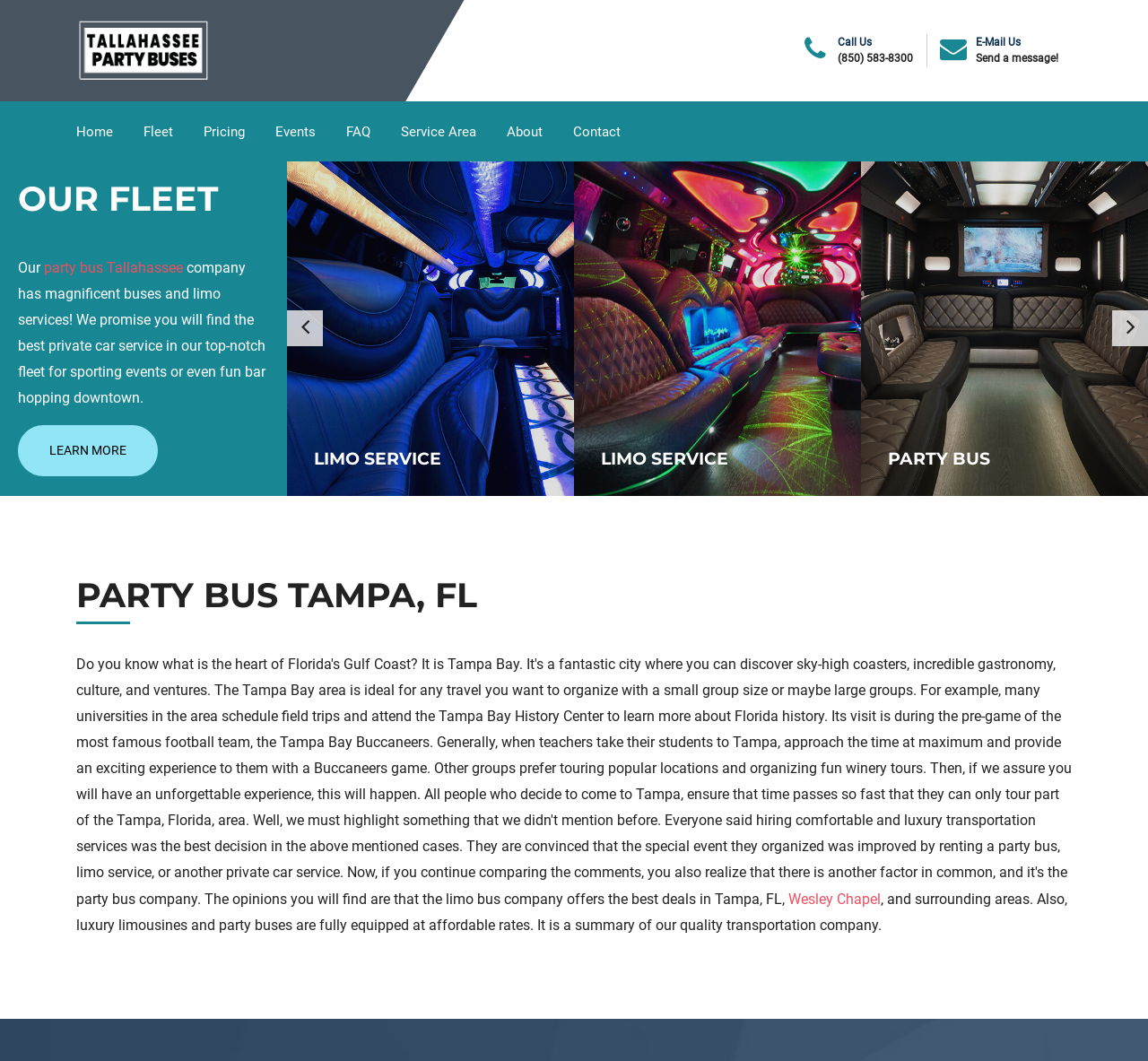What is the phone number to call?
Provide a well-explained and detailed answer to the question.

I found the phone number by looking at the link element with the text '(850) 583-8300' which is located next to the 'Call Us' static text.